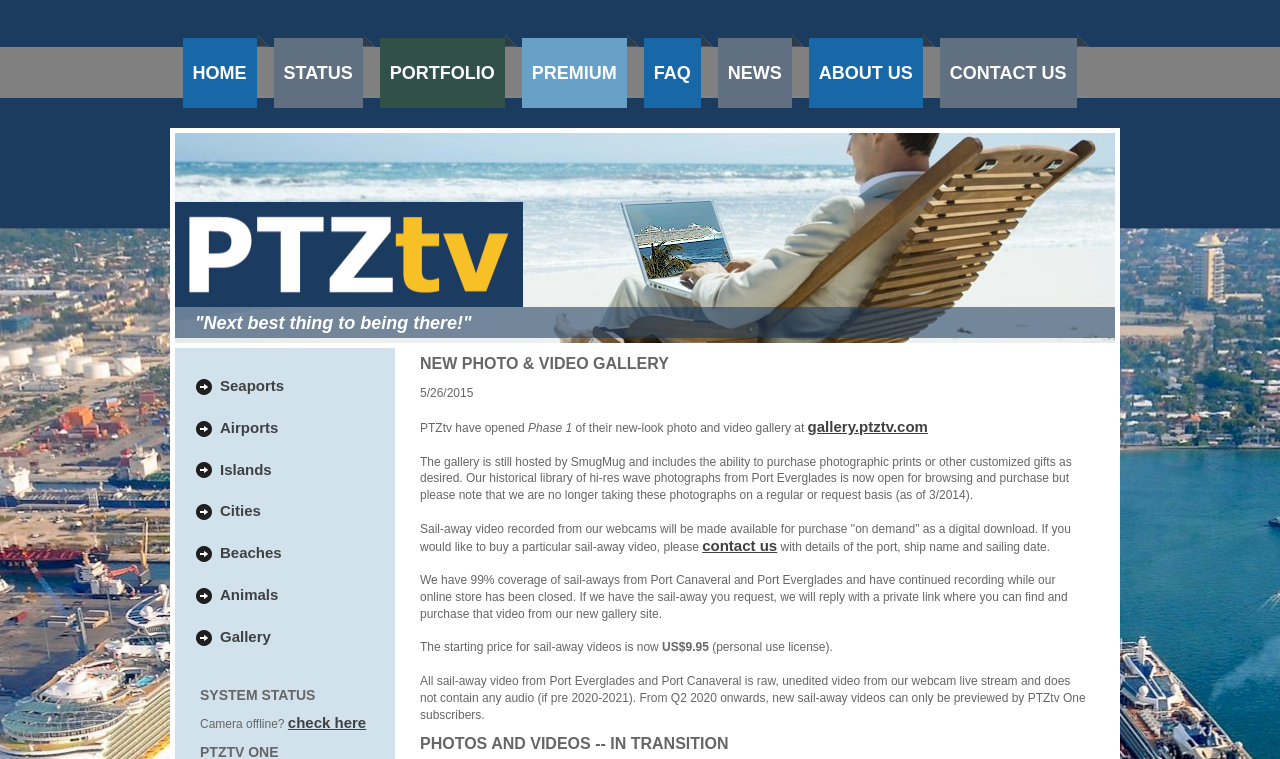Elaborate on the webpage's design and content in a detailed caption.

The webpage is a gateway to PTZtv's video and still image online store. At the top, there is a navigation menu with 8 links: HOME, STATUS, PORTFOLIO, PREMIUM, FAQ, NEWS, ABOUT US, and CONTACT US. Below the navigation menu, there is a logo or icon with the text "Next best thing to being there!".

On the left side, there are 7 links categorized by location: Seaports, Airports, Islands, Cities, Beaches, Animals, and Gallery. These links are stacked vertically, with Seaports at the top and Gallery at the bottom.

On the right side, there is a section with a heading "SYSTEM STATUS" and a message "Camera offline? check here". Below this section, there is a heading "NEW PHOTO & VIDEO GALLERY" with a date "5/26/2015" and a description of the new gallery. The description is divided into several paragraphs, explaining the features of the new gallery, including the ability to purchase photographic prints or customized gifts, and the availability of sail-away videos for purchase.

There are 3 main sections in the description: the first section explains the new gallery, the second section explains the sail-away videos, and the third section explains the pricing and licensing of the sail-away videos. The sail-away videos are described as raw, unedited video from the webcam live stream, and some videos can only be previewed by PTZtv One subscribers.

At the bottom of the page, there is a heading "PHOTOS AND VIDEOS -- IN TRANSITION", but there is no further information or content below this heading.